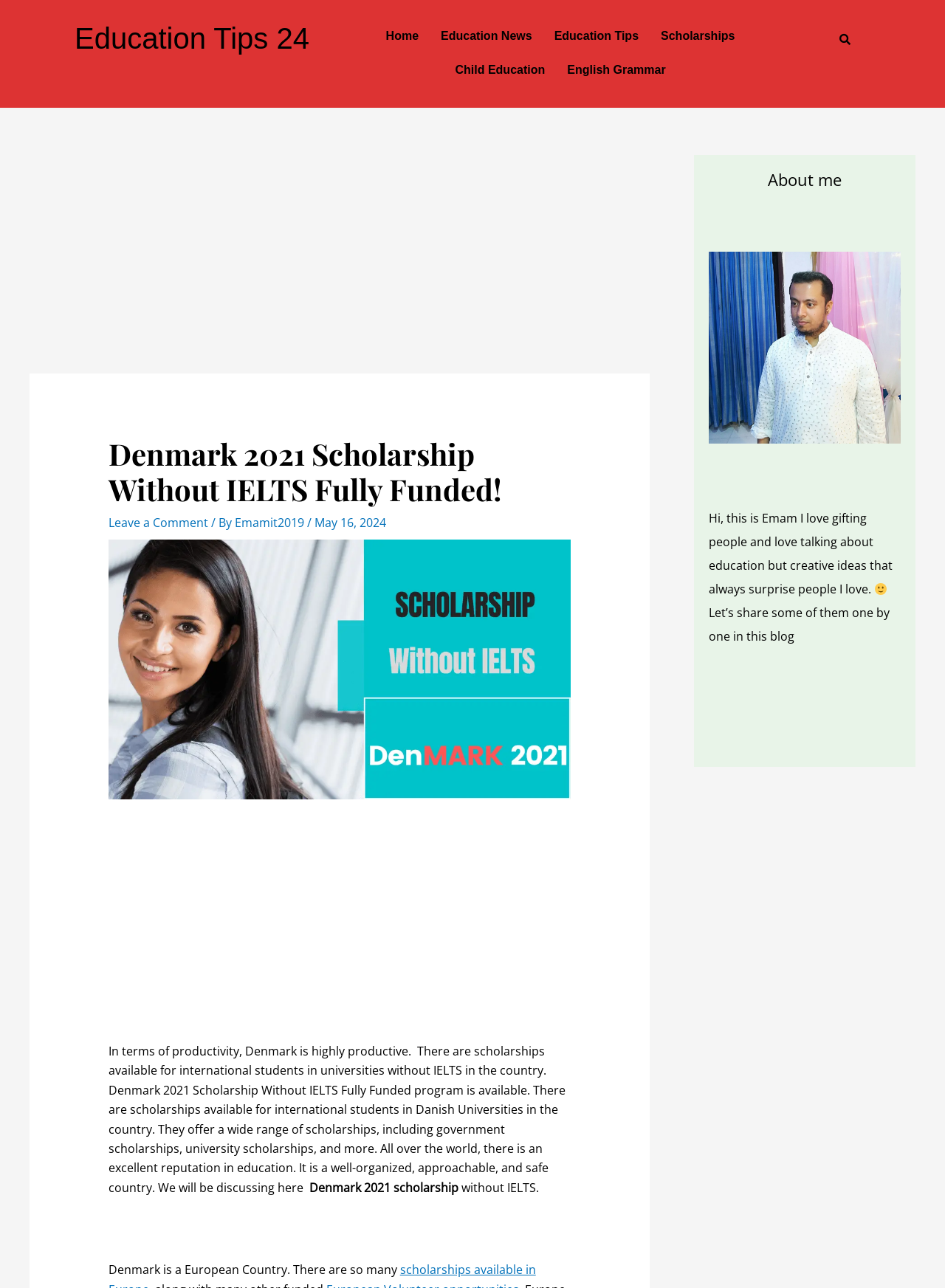Look at the image and answer the question in detail:
Is the webpage related to education?

The webpage has headings such as 'Education Tips 24', 'Education News', and 'Scholarships', and provides information about education-related topics, indicating that the webpage is related to education.